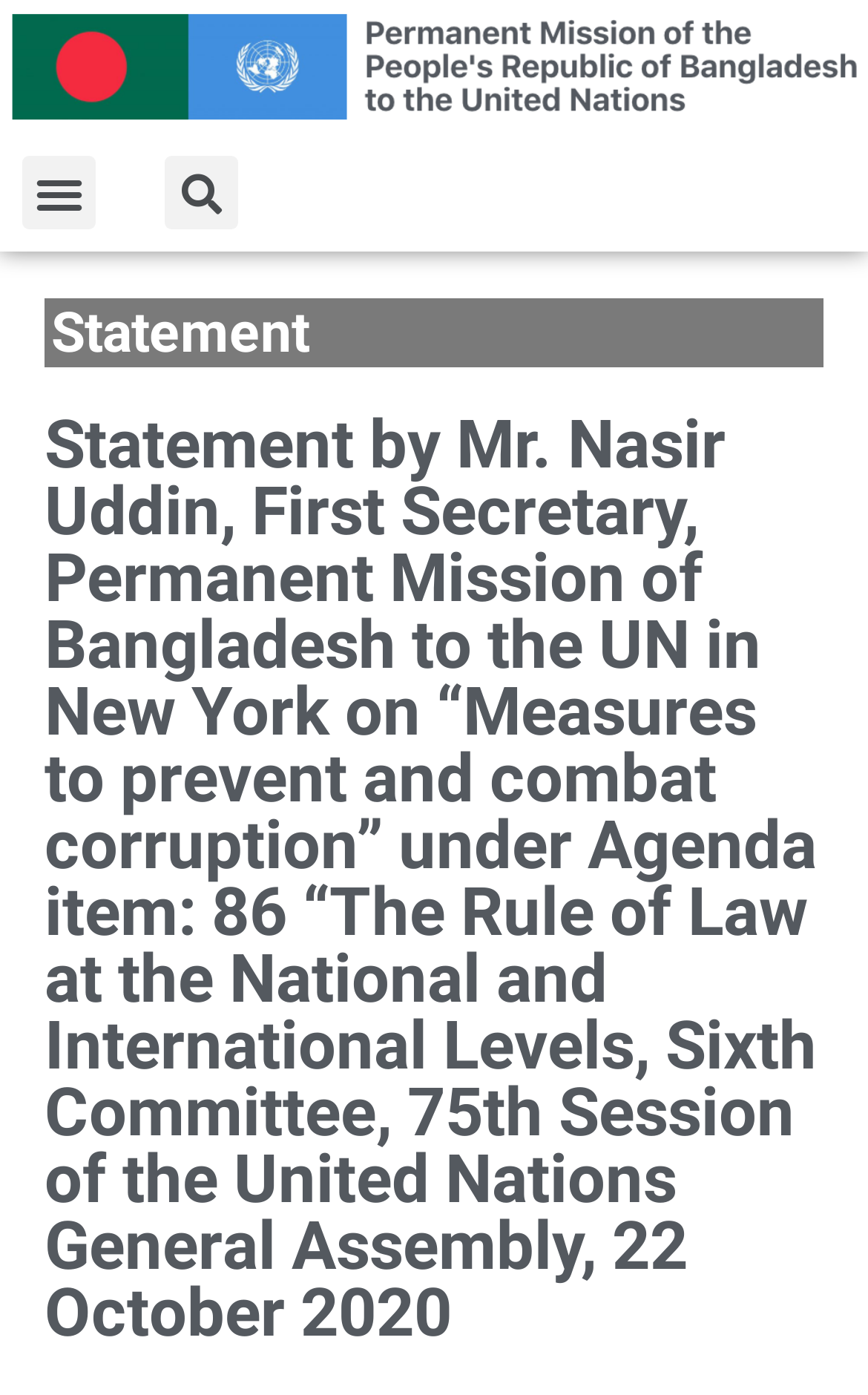Extract the main heading from the webpage content.

Statement by Mr. Nasir Uddin, First Secretary, Permanent Mission of Bangladesh to the UN in New York on “Measures to prevent and combat corruption” under Agenda item: 86 “The Rule of Law at the National and International Levels, Sixth Committee, 75th Session of the United Nations General Assembly, 22 October 2020